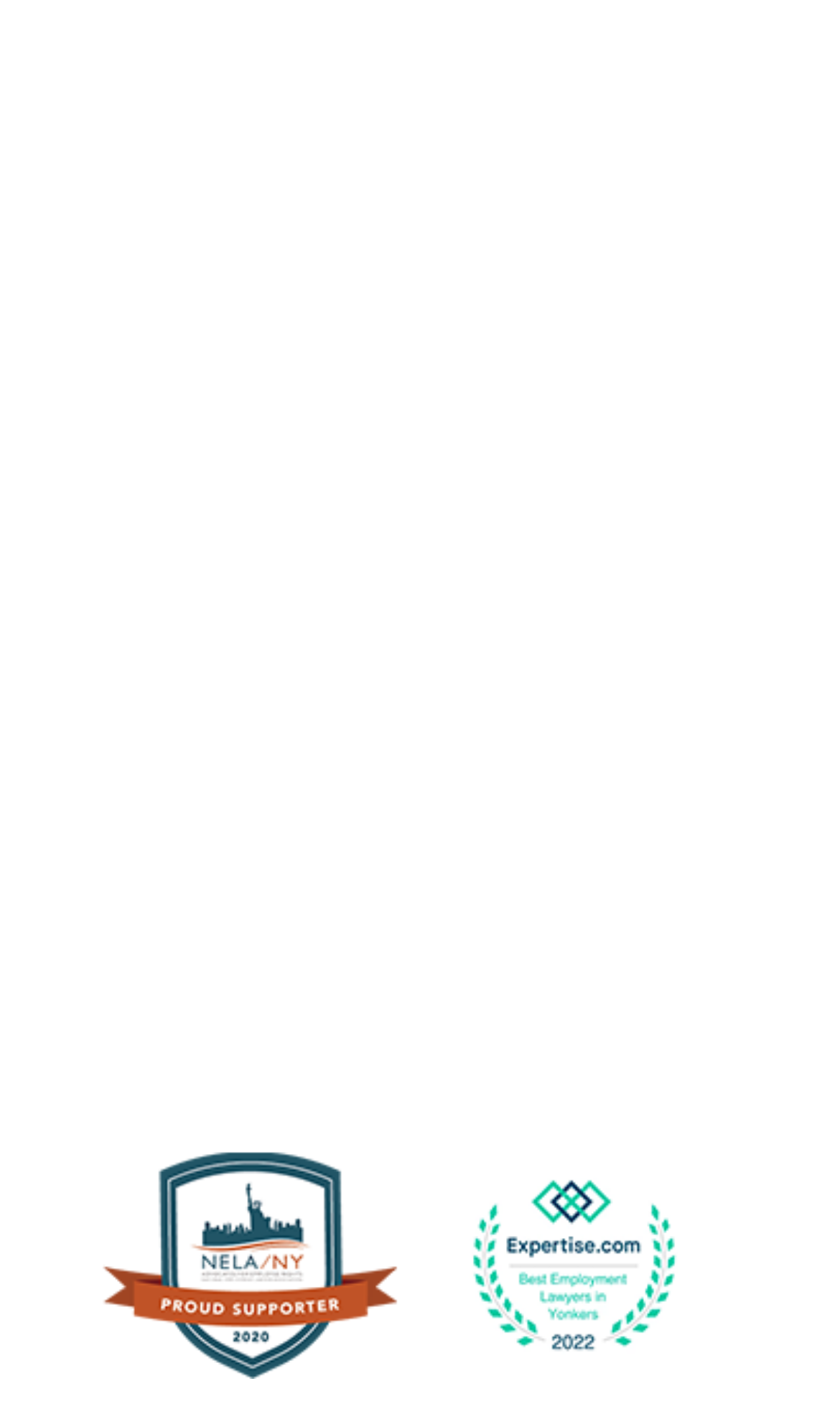Using the description: "Blog", identify the bounding box of the corresponding UI element in the screenshot.

[0.077, 0.311, 0.205, 0.342]